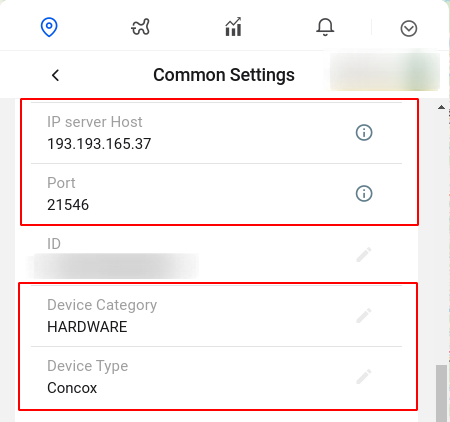What is the device category?
Based on the screenshot, provide a one-word or short-phrase response.

HARDWARE